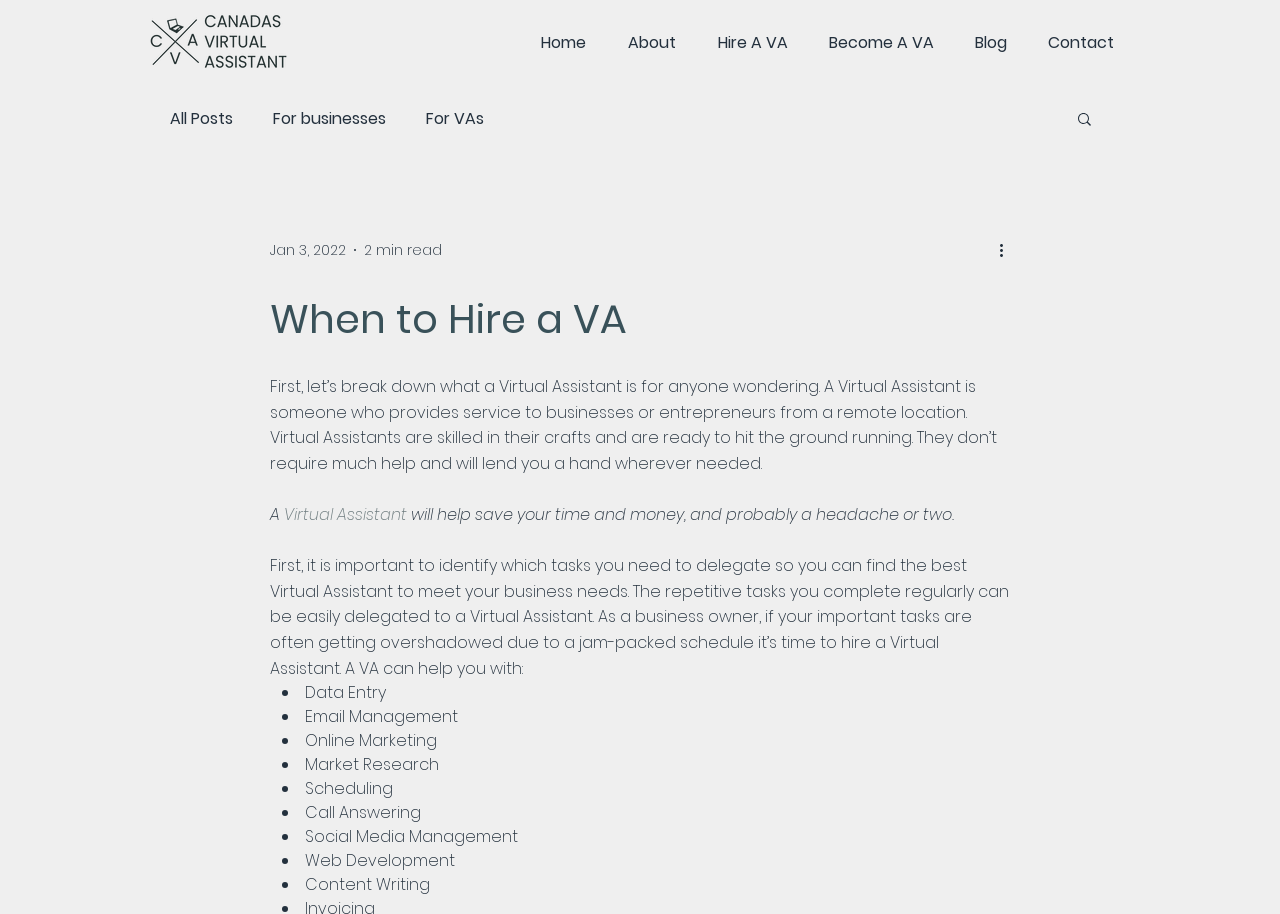Please identify the bounding box coordinates of the element on the webpage that should be clicked to follow this instruction: "Read more about 'When to Hire a VA'". The bounding box coordinates should be given as four float numbers between 0 and 1, formatted as [left, top, right, bottom].

[0.211, 0.316, 0.789, 0.382]